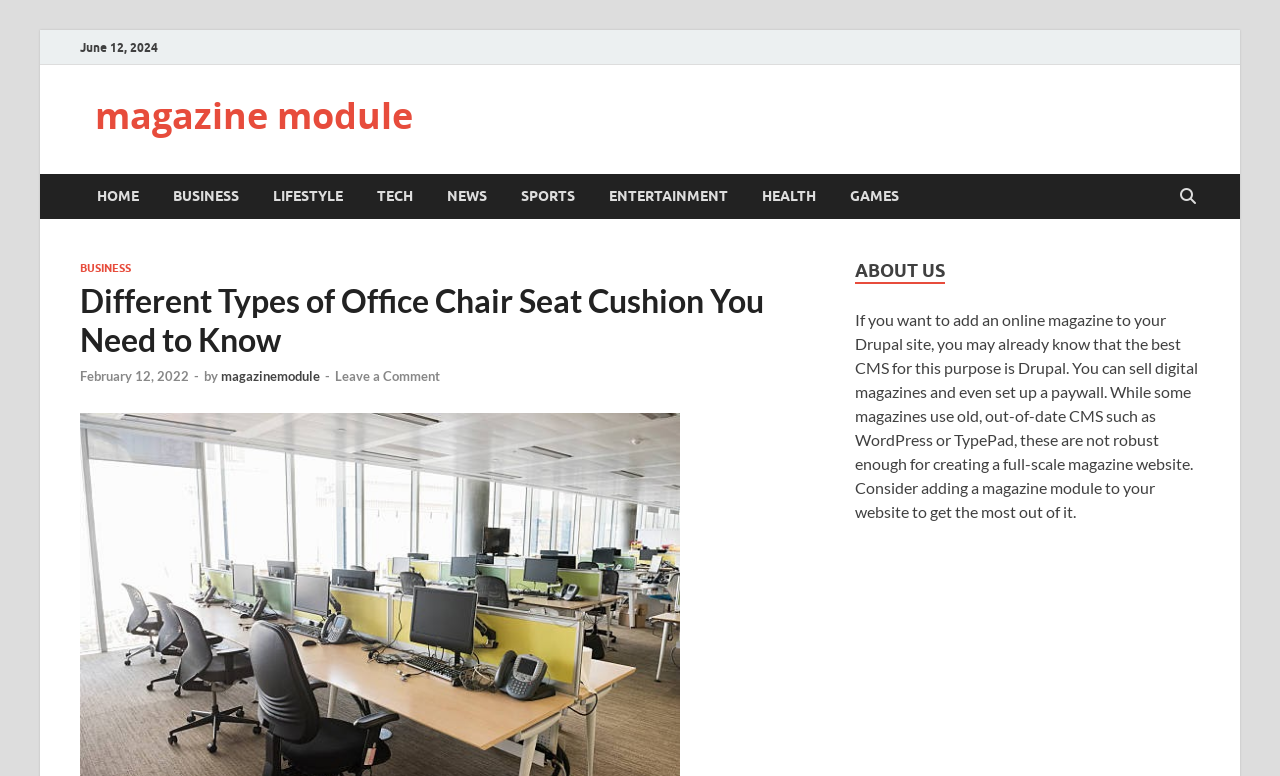Please identify the bounding box coordinates of the clickable area that will fulfill the following instruction: "Submit the contact form". The coordinates should be in the format of four float numbers between 0 and 1, i.e., [left, top, right, bottom].

None